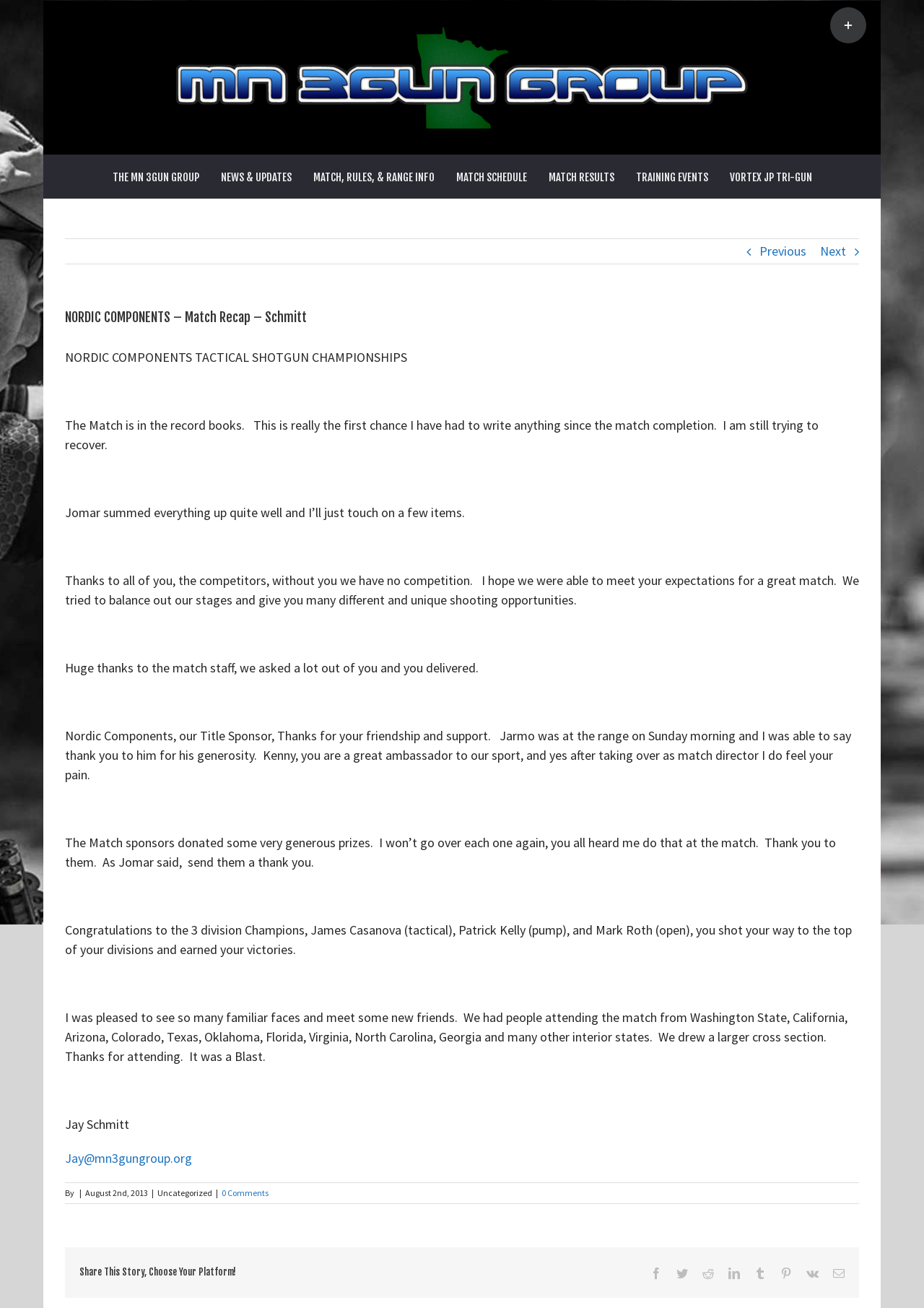What is the date of the article?
Please provide a detailed and comprehensive answer to the question.

I found the answer by looking at the bottom of the article, where it says 'August 2nd, 2013' next to the 'Uncategorized' label. This suggests that the article was published on this date.